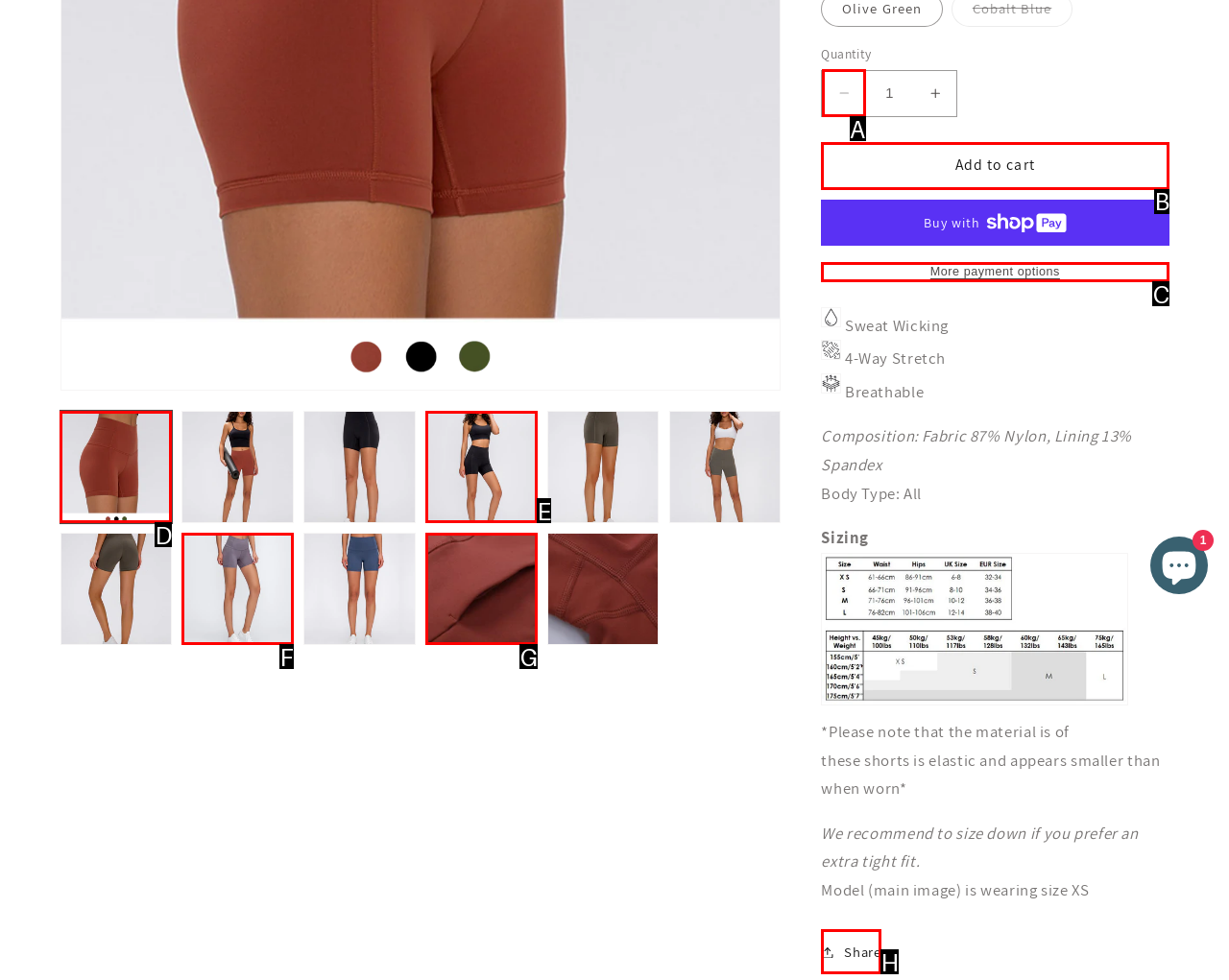Identify the bounding box that corresponds to: More payment options
Respond with the letter of the correct option from the provided choices.

C